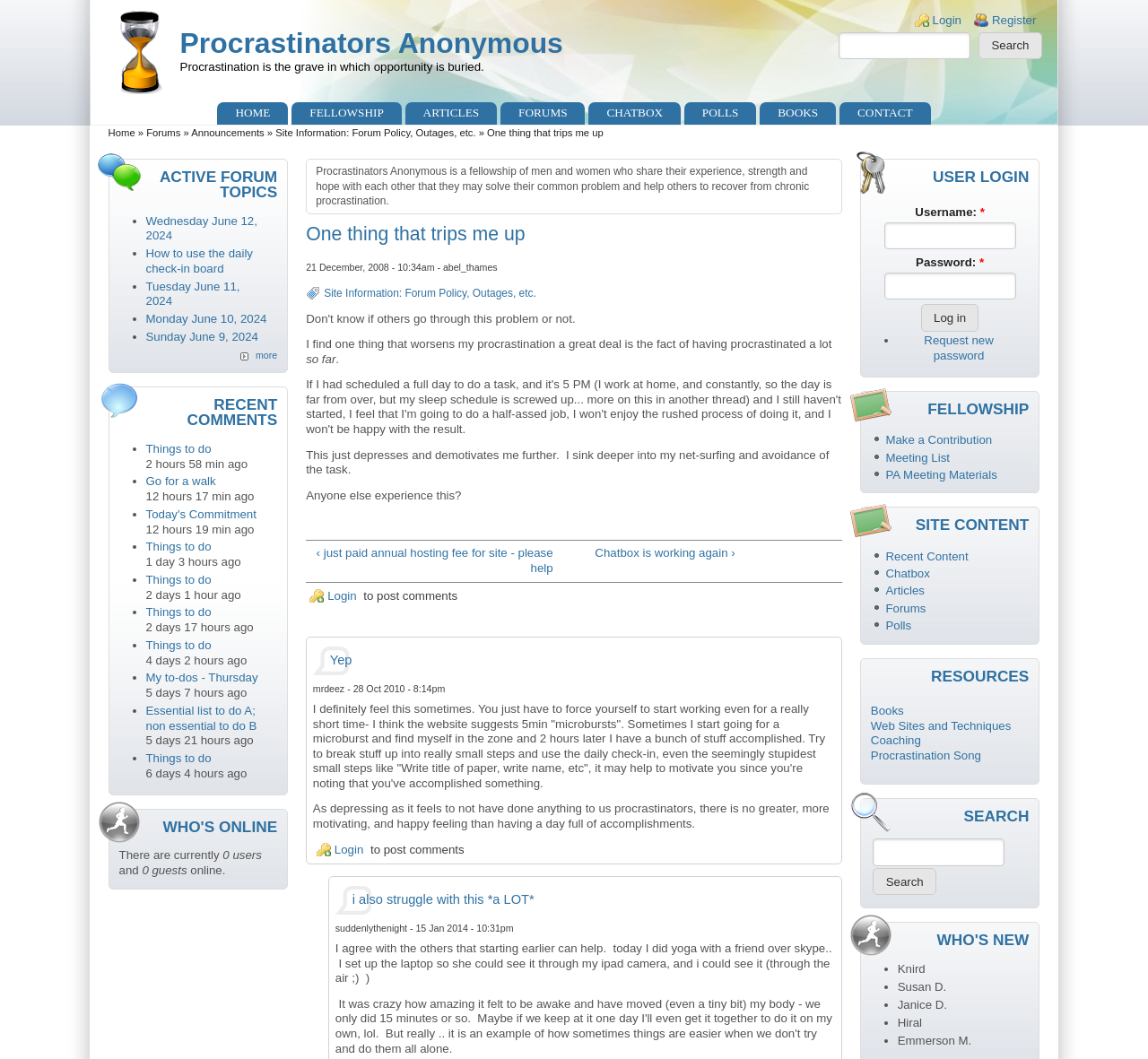Determine the bounding box coordinates of the target area to click to execute the following instruction: "Check who's online."

[0.099, 0.768, 0.246, 0.793]